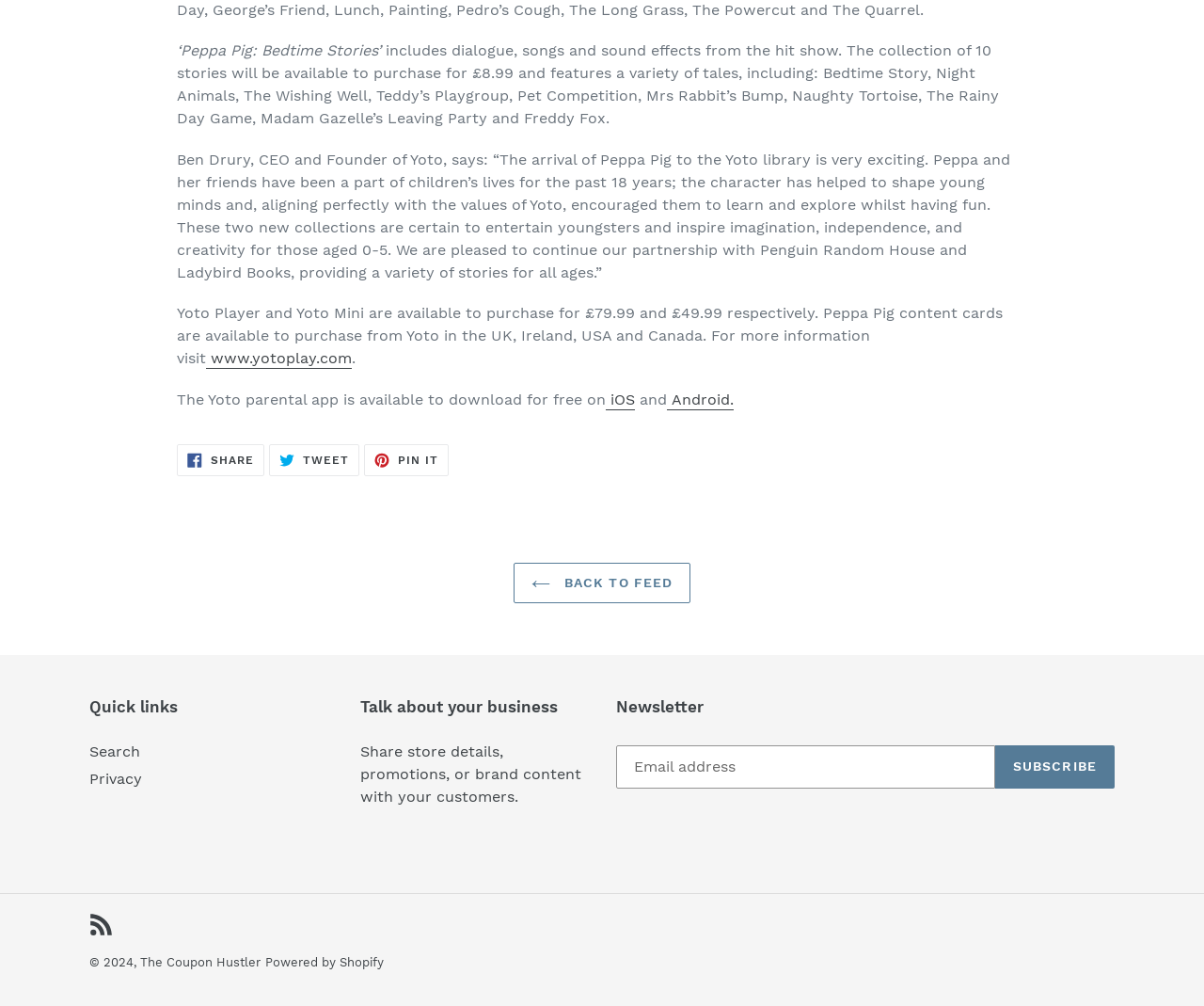Determine the bounding box coordinates for the UI element with the following description: "Blog". The coordinates should be four float numbers between 0 and 1, represented as [left, top, right, bottom].

None